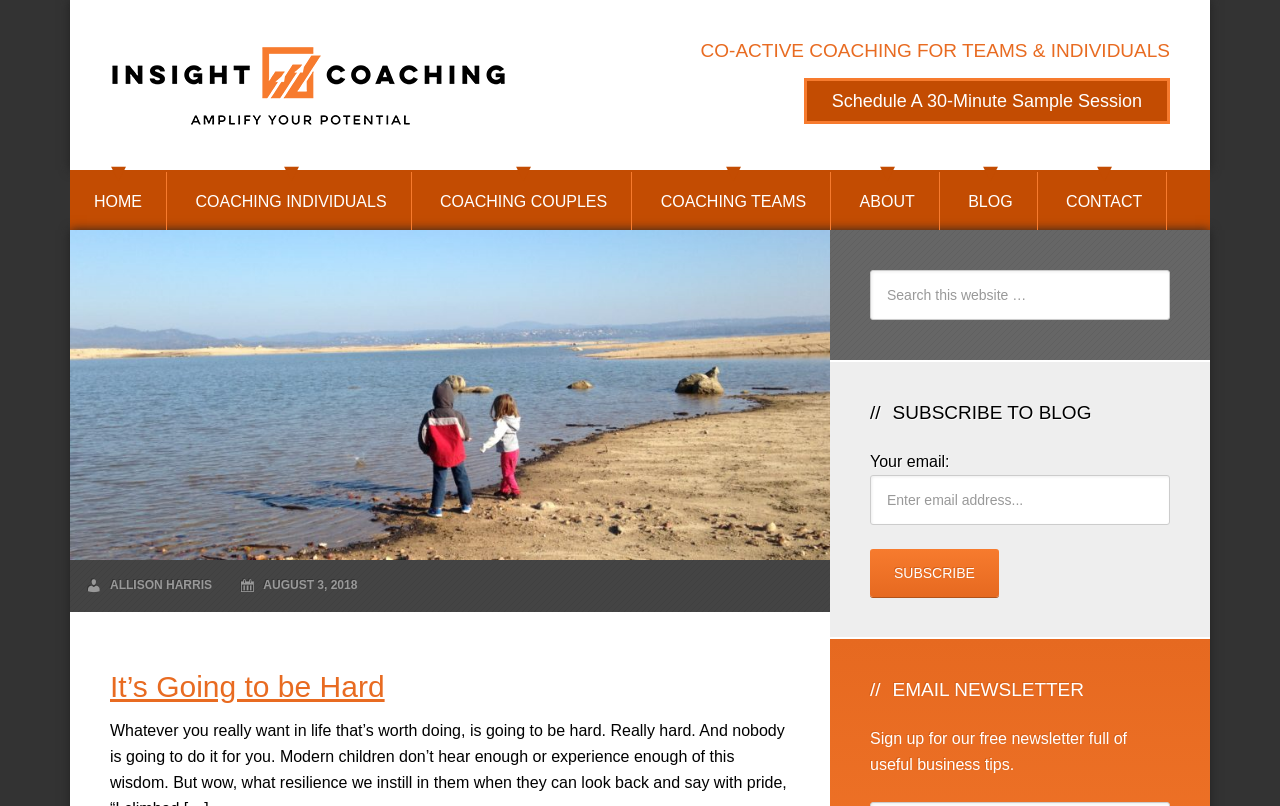Identify the bounding box coordinates of the section that should be clicked to achieve the task described: "Click on the 'CO-ACTIVE COACHING FOR TEAMS & INDIVIDUALS' heading".

[0.484, 0.05, 0.914, 0.078]